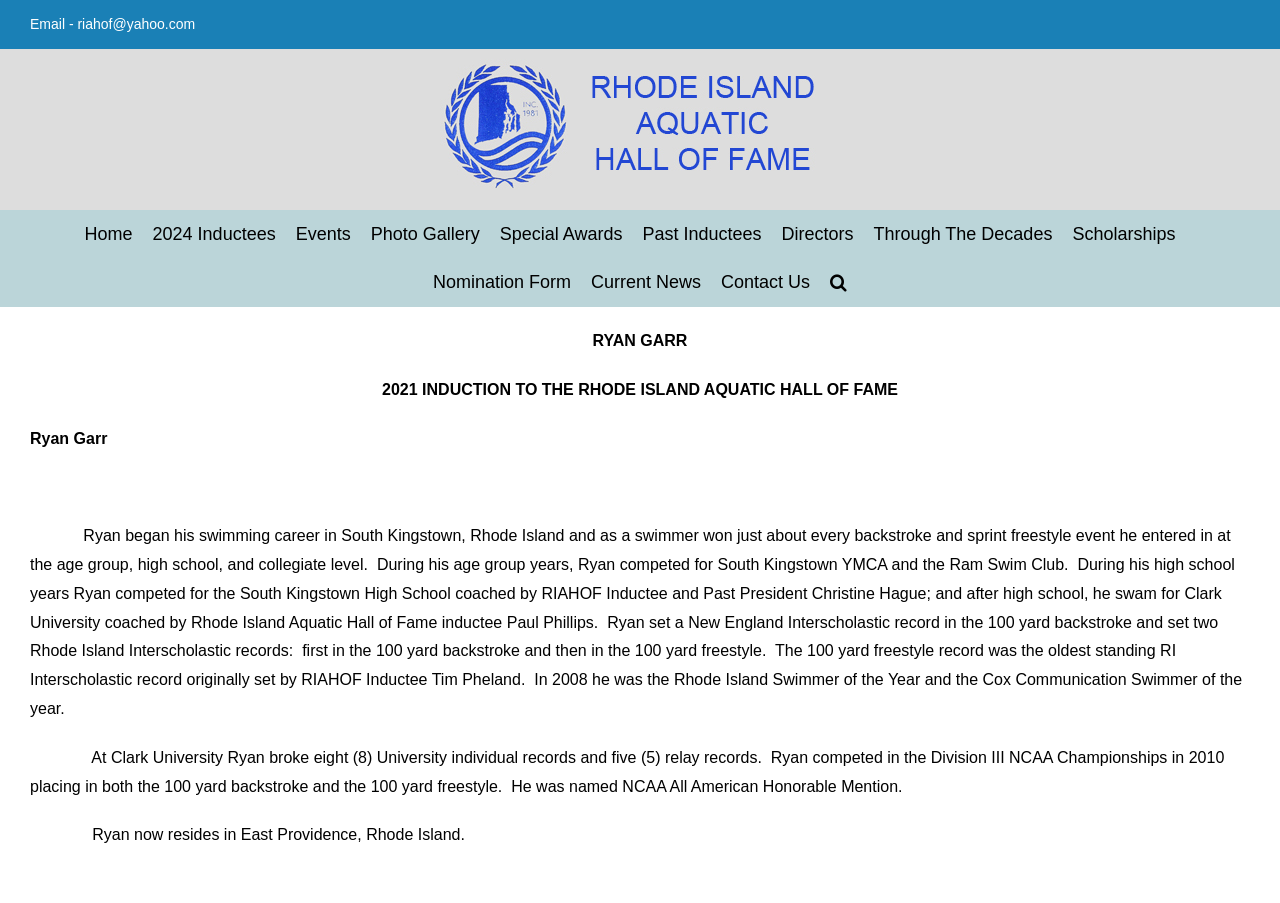Determine the bounding box coordinates for the region that must be clicked to execute the following instruction: "Contact Us".

[0.563, 0.286, 0.633, 0.339]